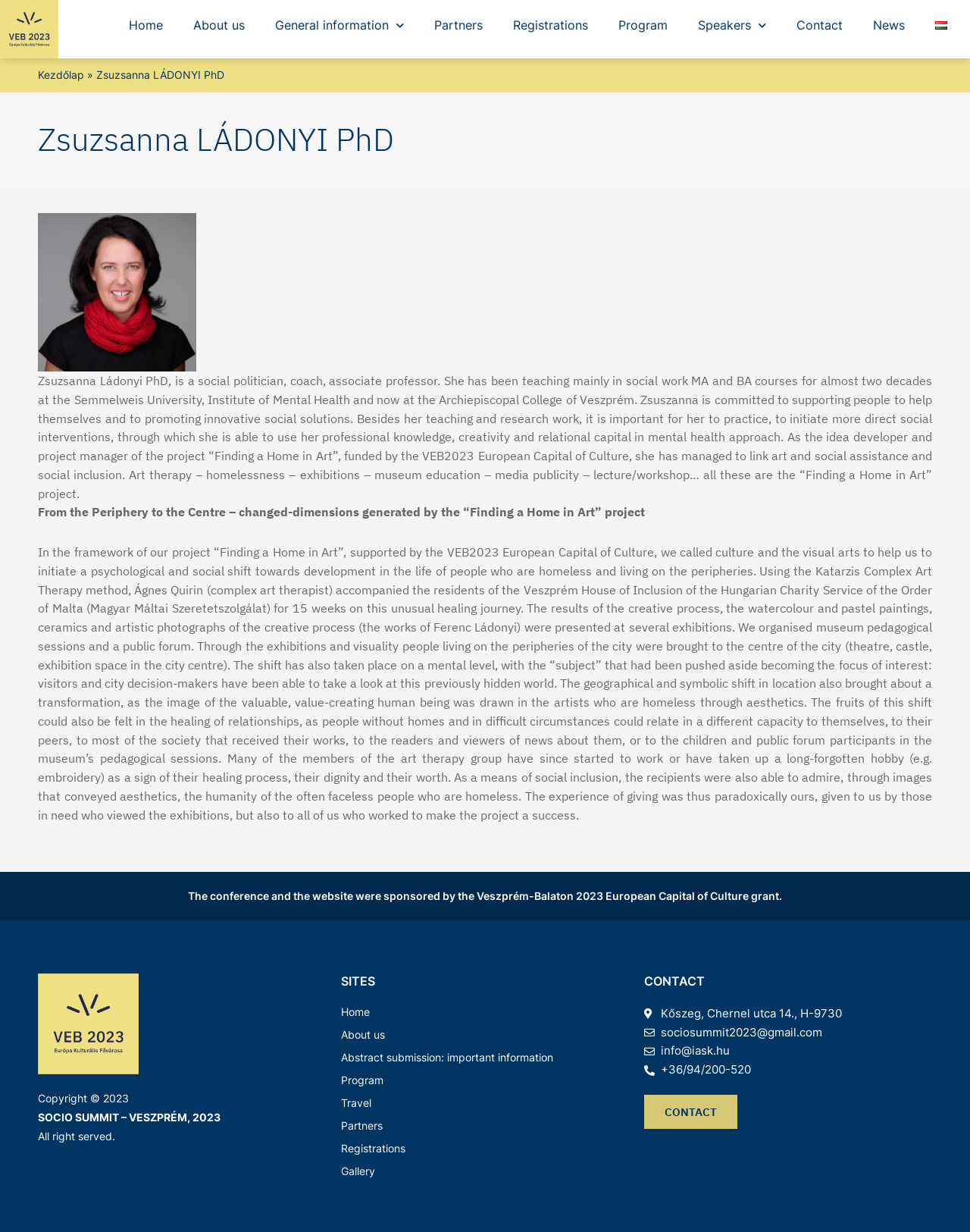What is the name of the university where Zsuzsanna Ládonyi teaches?
Examine the screenshot and reply with a single word or phrase.

Semmelweis University